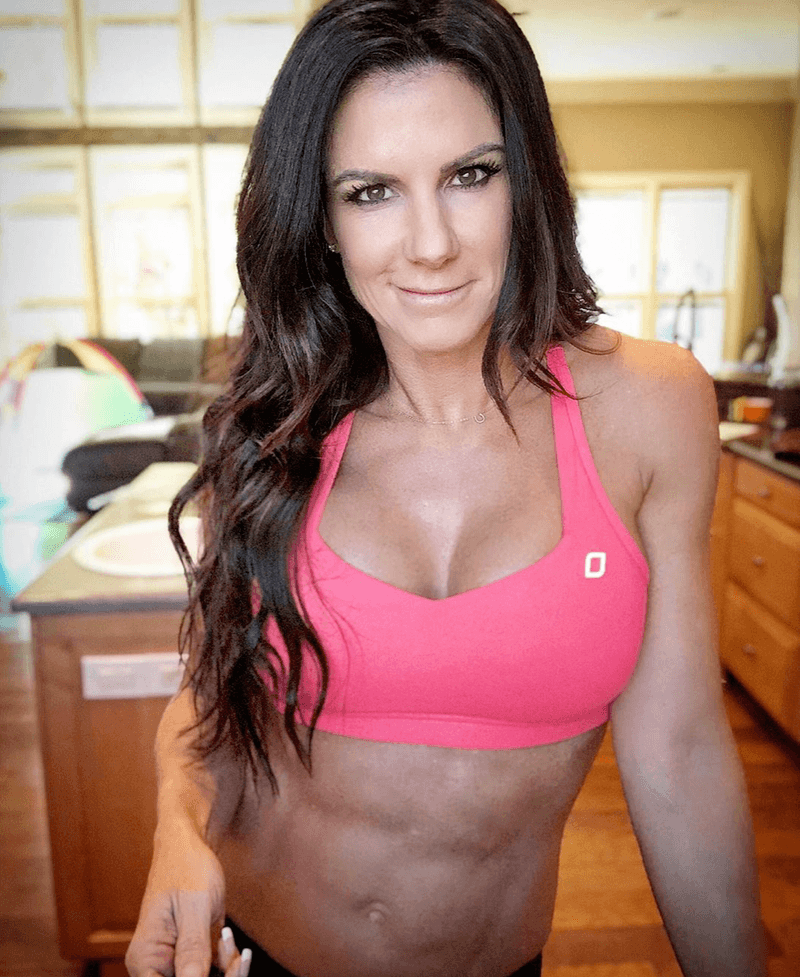What is the theme of the image?
Respond to the question with a single word or phrase according to the image.

fitness and dietary education